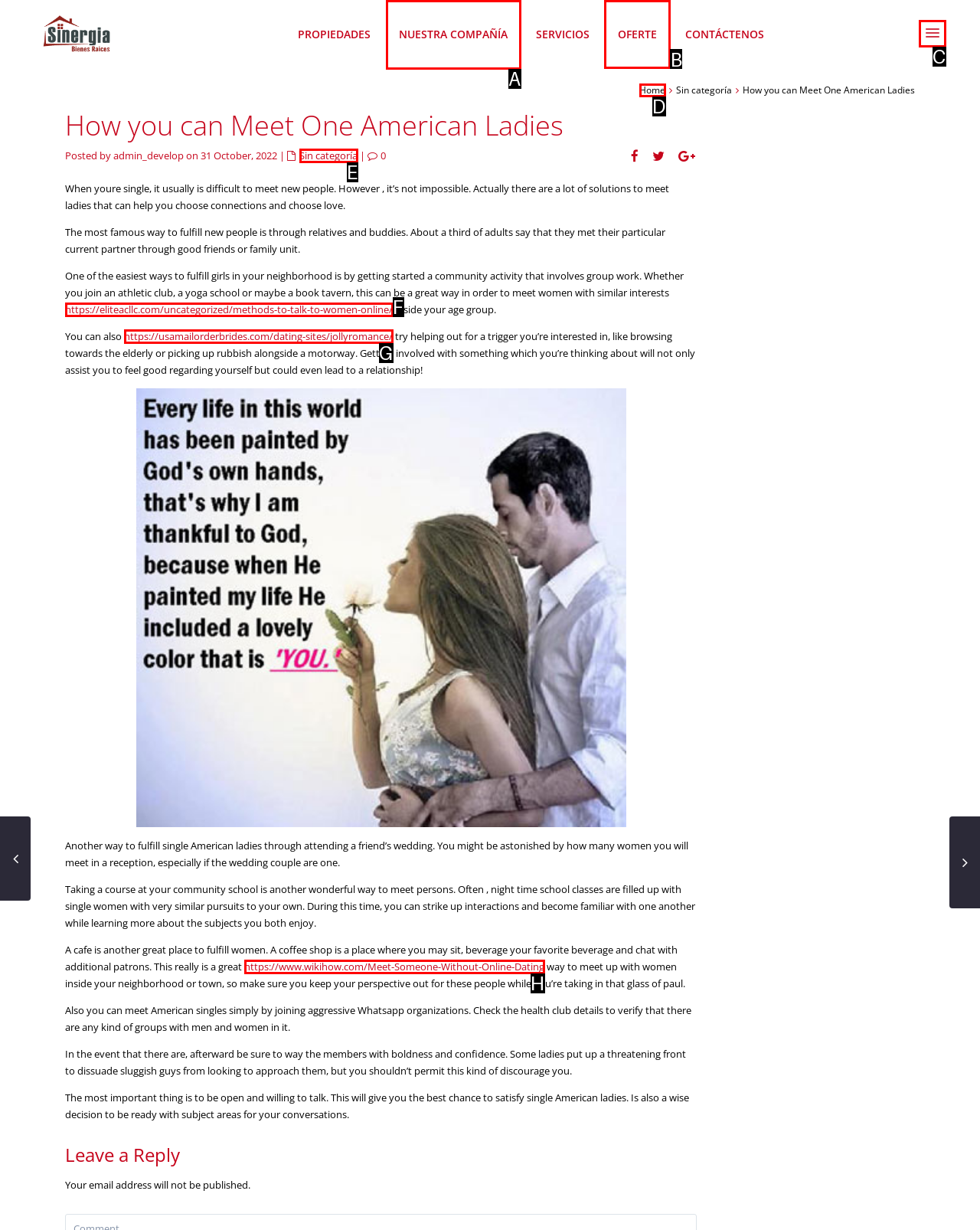Identify the HTML element I need to click to complete this task: Explore the 'Technology' category Provide the option's letter from the available choices.

None